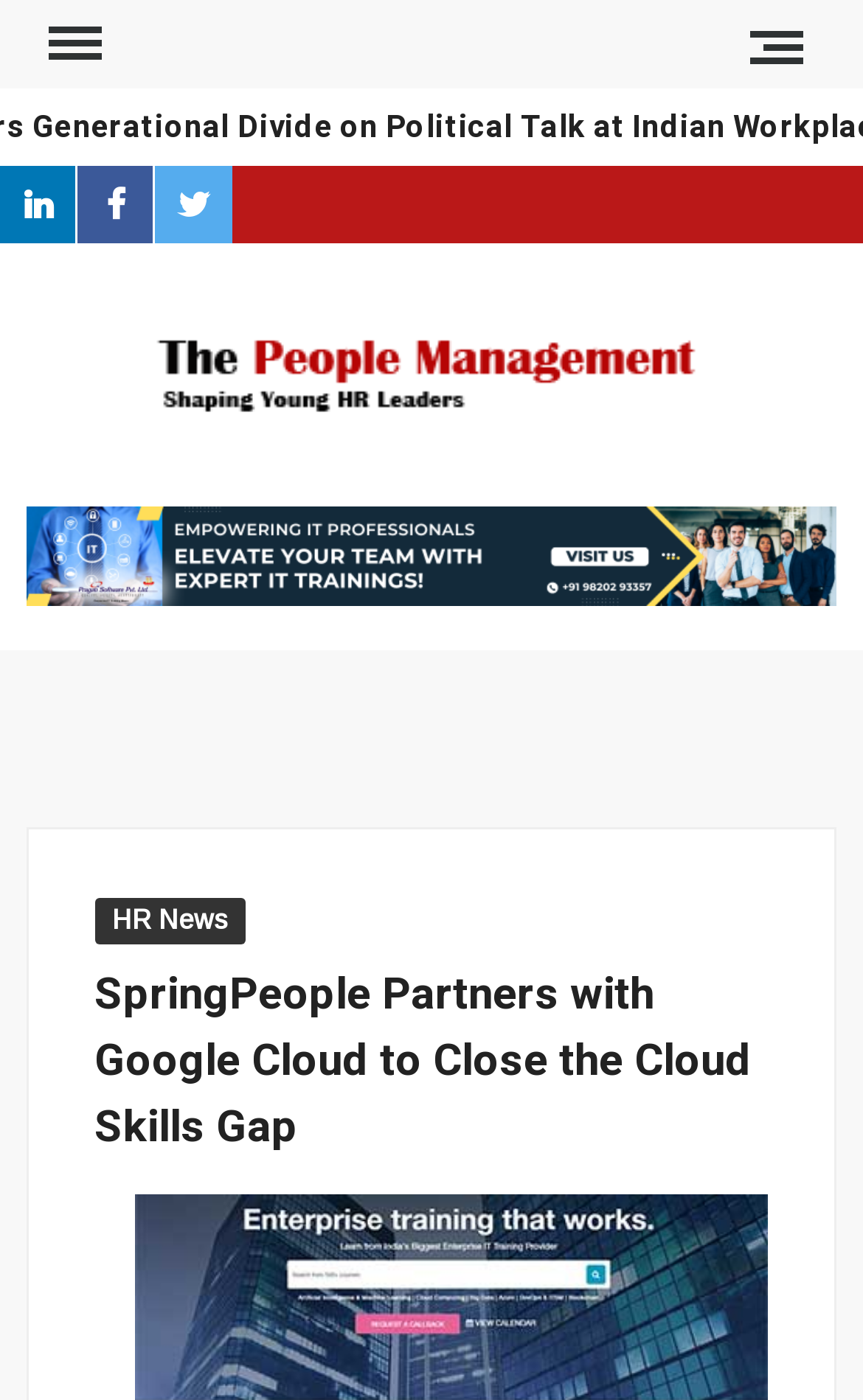Determine the bounding box coordinates for the UI element with the following description: "parent_node: THE PEOPLE MANAGEMENT". The coordinates should be four float numbers between 0 and 1, represented as [left, top, right, bottom].

[0.119, 0.204, 0.871, 0.33]